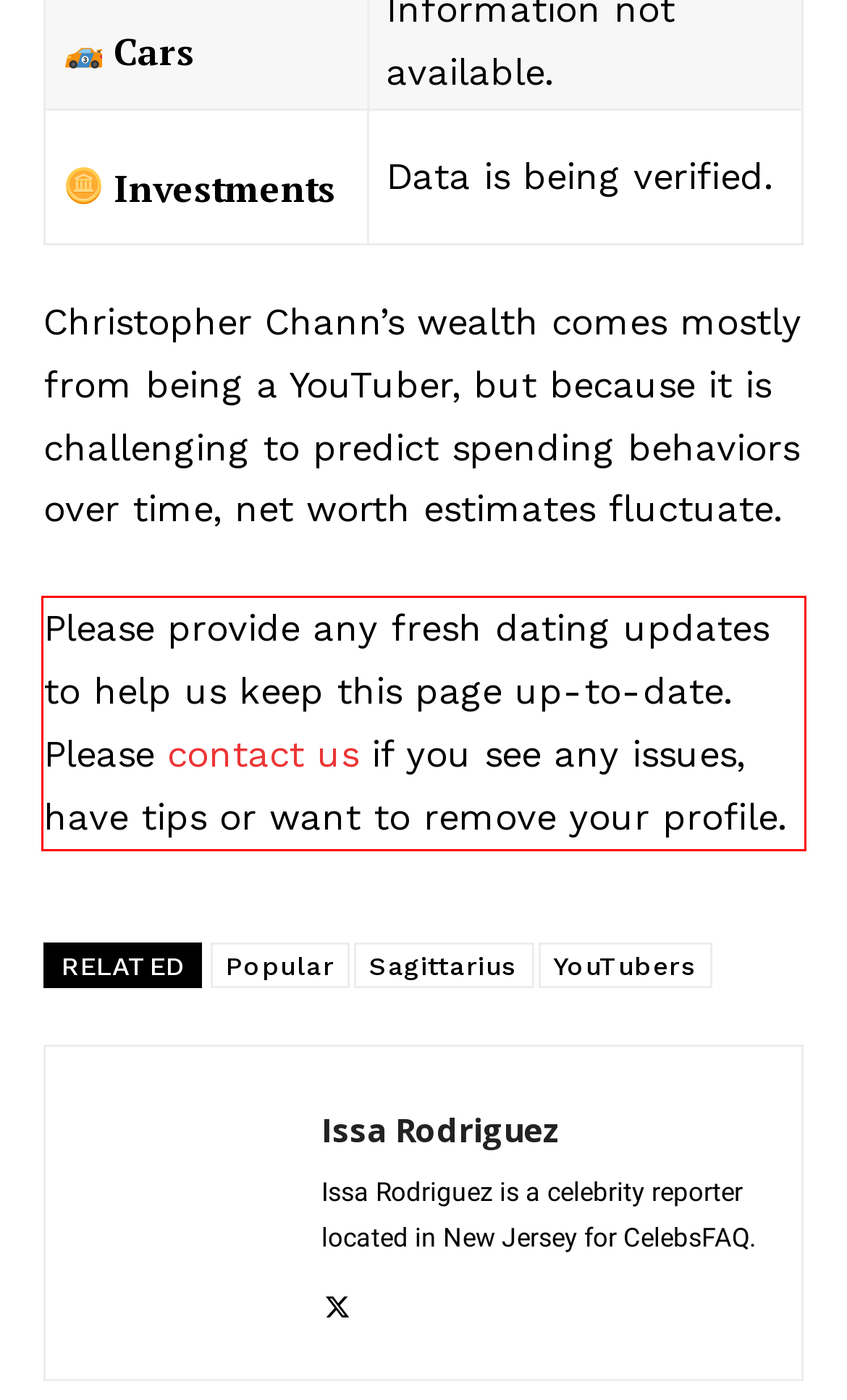Perform OCR on the text inside the red-bordered box in the provided screenshot and output the content.

Please provide any fresh dating updates to help us keep this page up-to-date. Please contact us if you see any issues, have tips or want to remove your profile.